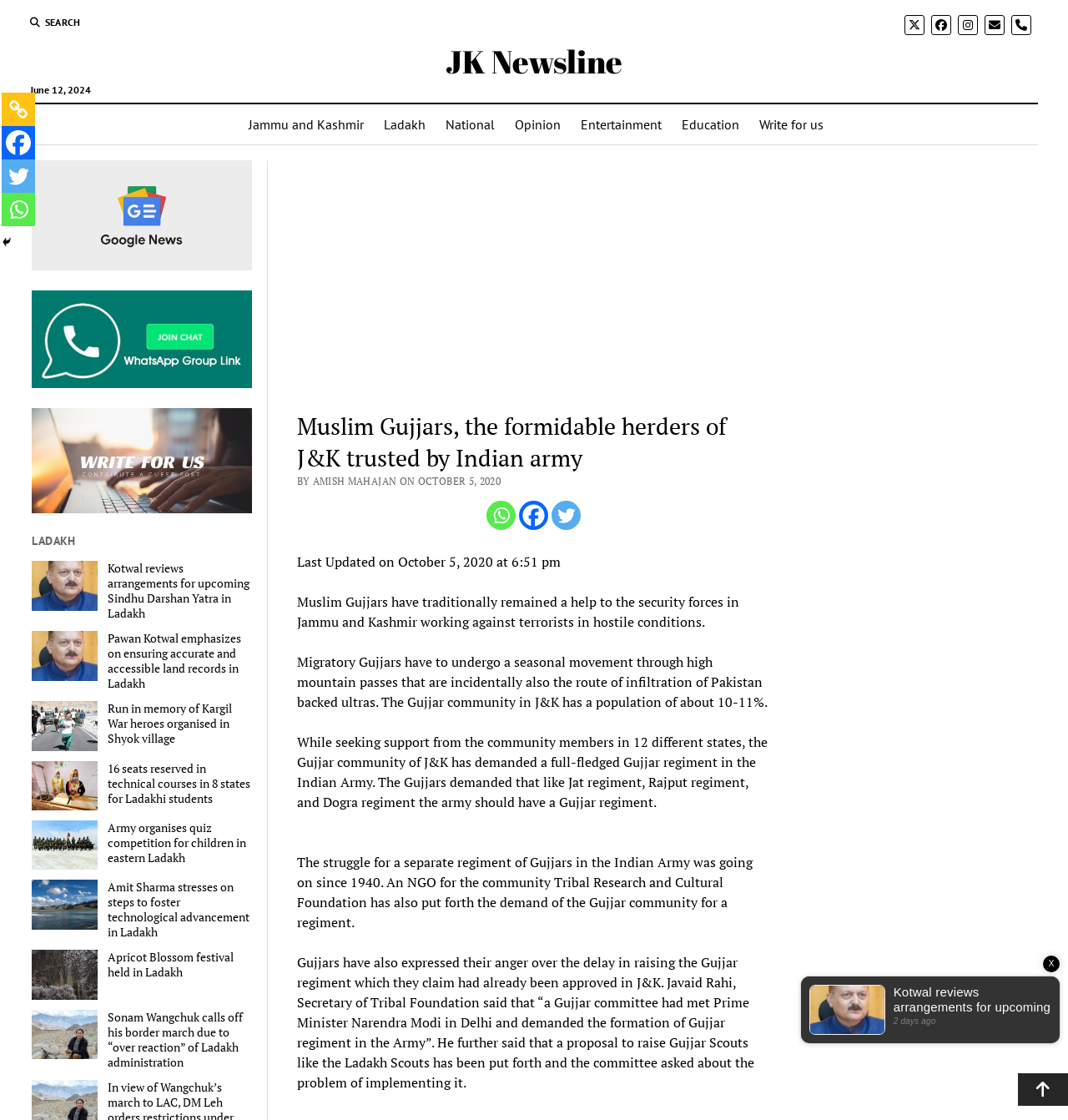Please find the bounding box coordinates for the clickable element needed to perform this instruction: "Click the search icon".

None